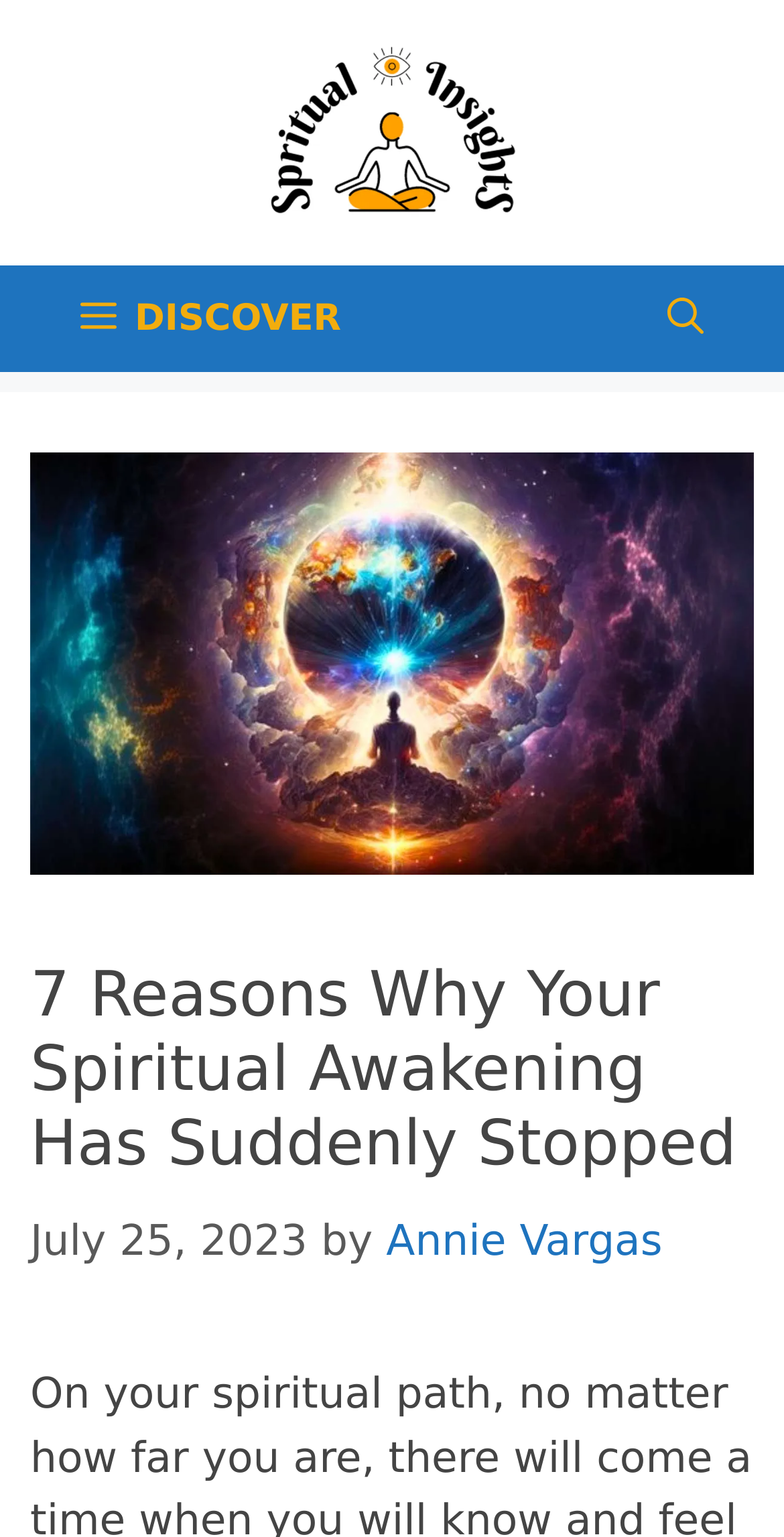What is the name of the website?
Give a comprehensive and detailed explanation for the question.

I determined the name of the website by looking at the banner element at the top of the page, which contains the text 'Site'.